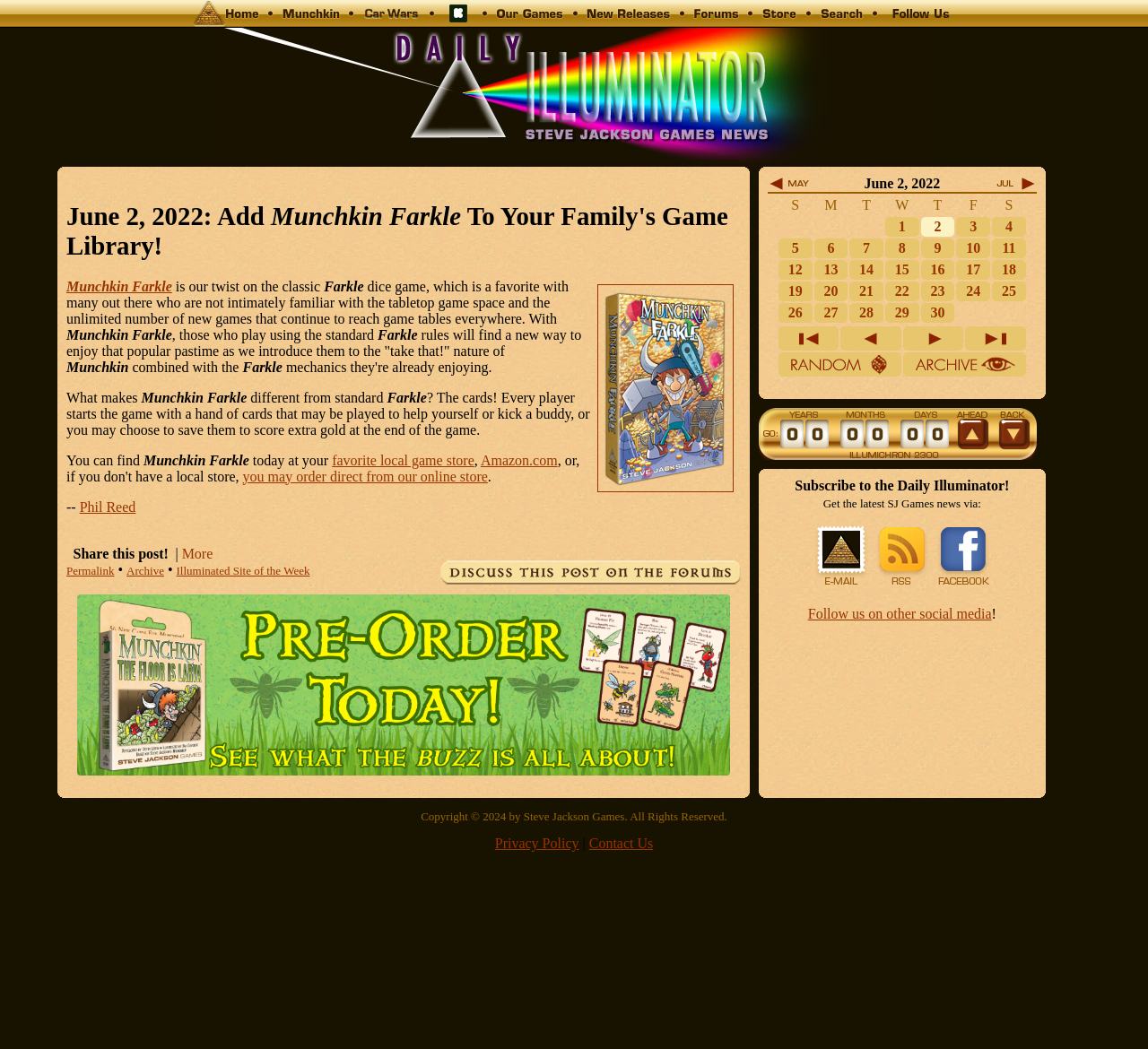Identify the bounding box coordinates of the region that should be clicked to execute the following instruction: "Read the article 'Add Munchkin Farkle To Your Family's Game Library!'".

[0.05, 0.159, 0.653, 0.752]